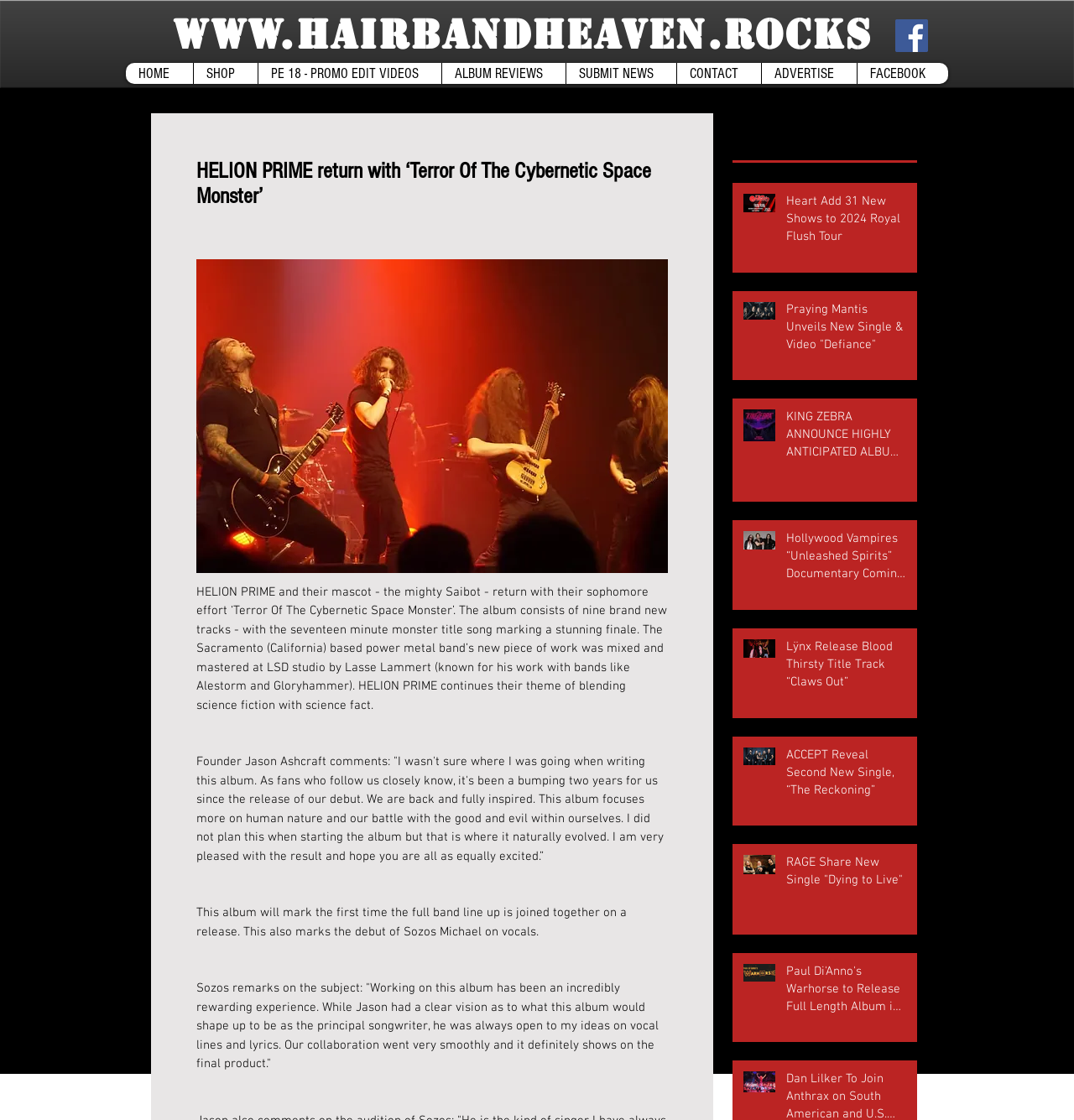Please find and generate the text of the main header of the webpage.

HELION PRIME return with ‘Terror Of The Cybernetic Space Monster’